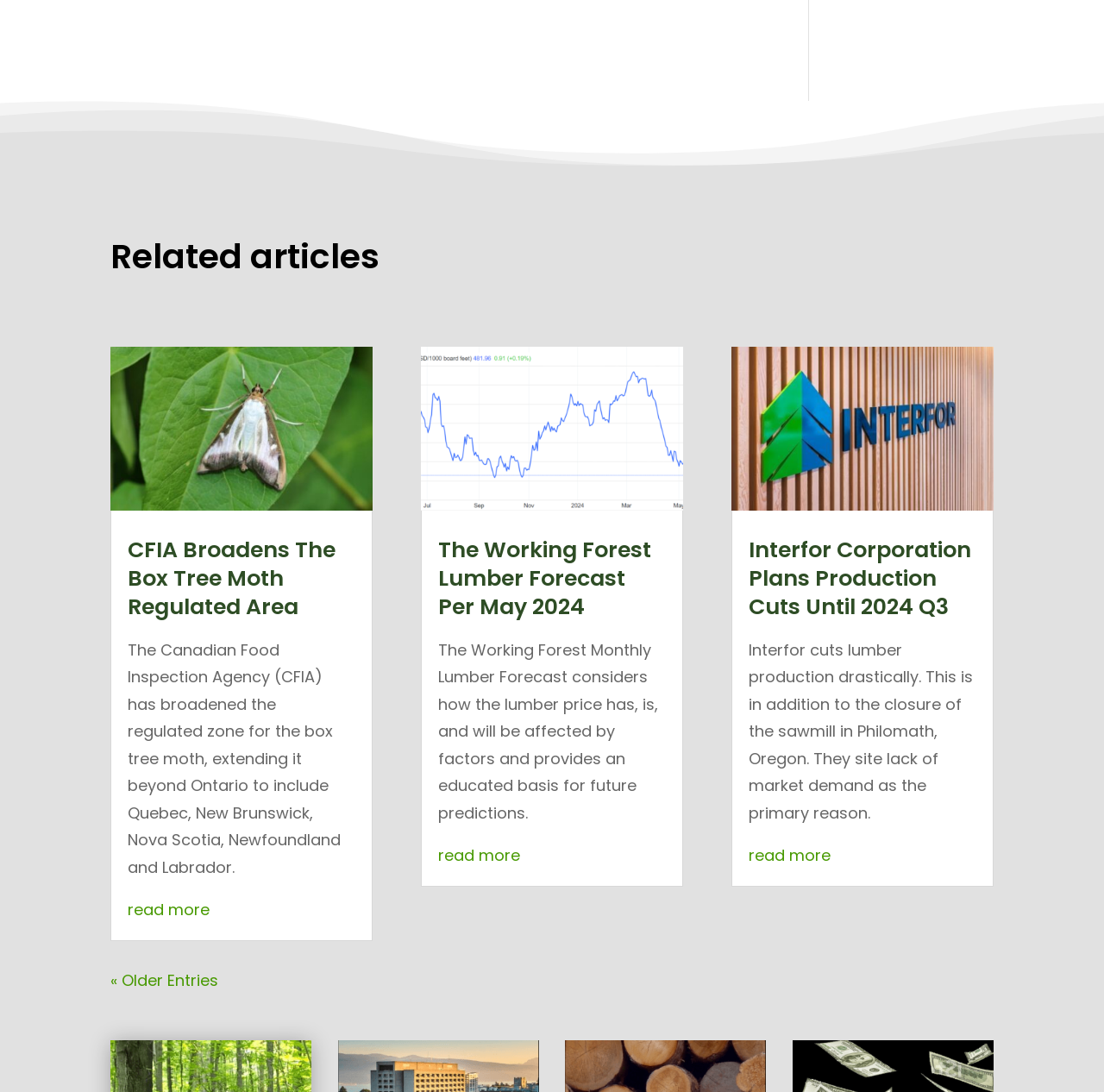Use a single word or phrase to answer this question: 
What type of articles are listed on this webpage?

News articles